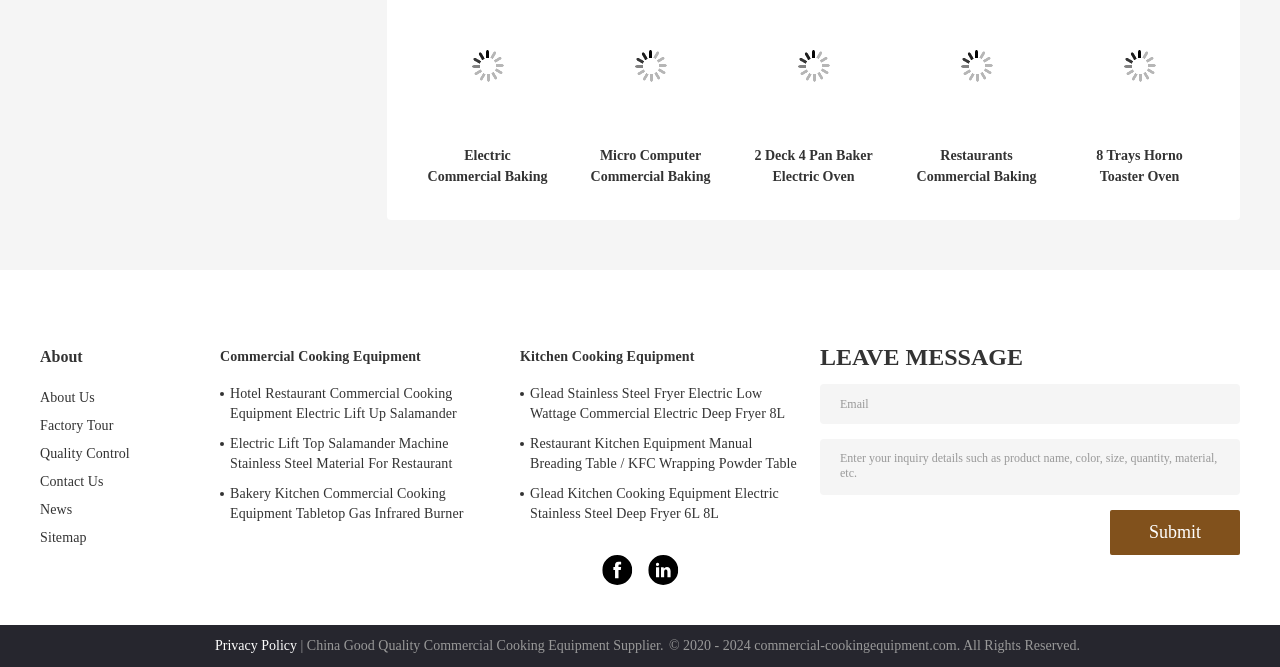Answer the question briefly using a single word or phrase: 
What is the purpose of the links at the bottom of the webpage?

To access social media profiles